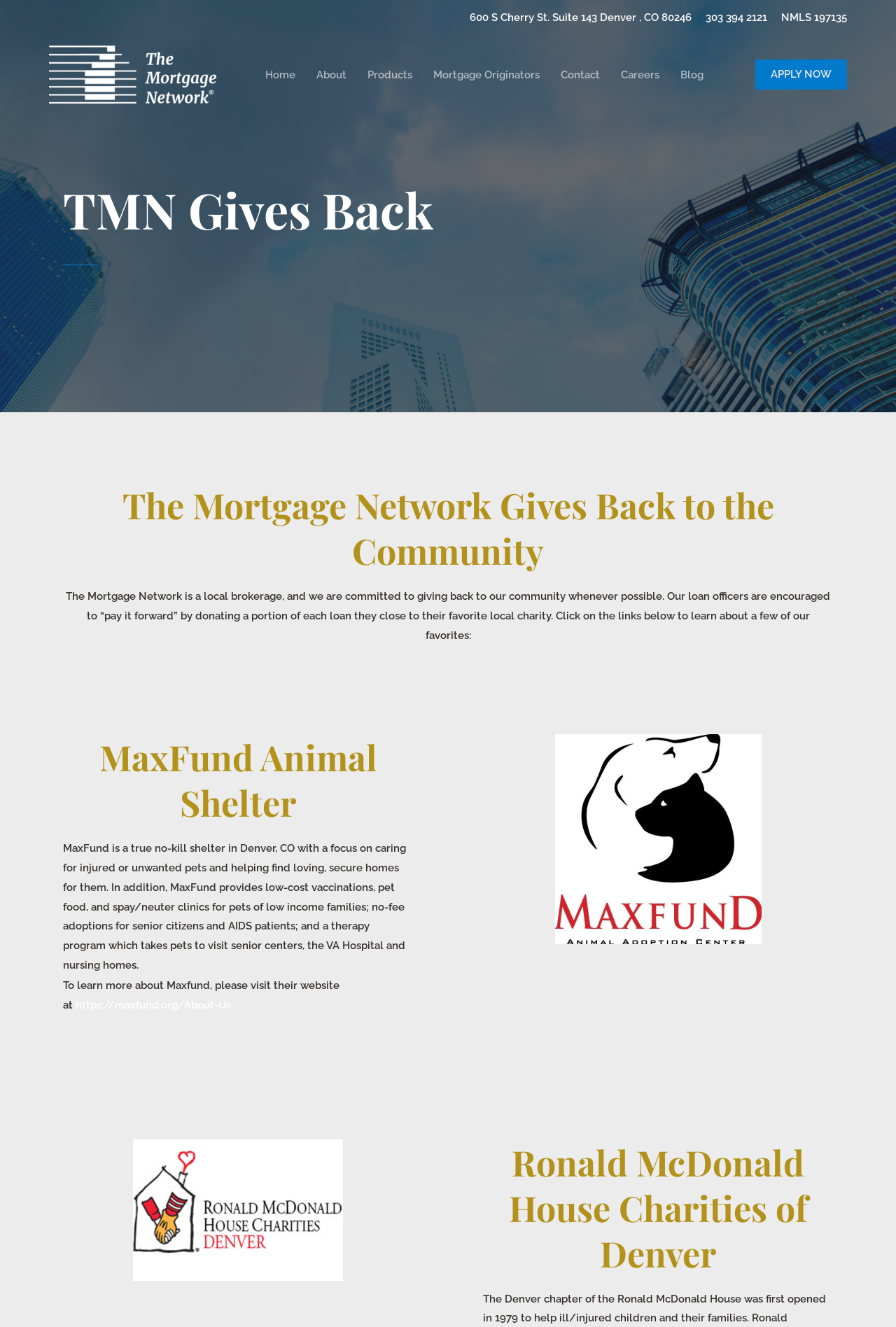Identify and generate the primary title of the webpage.

TMN Gives Back